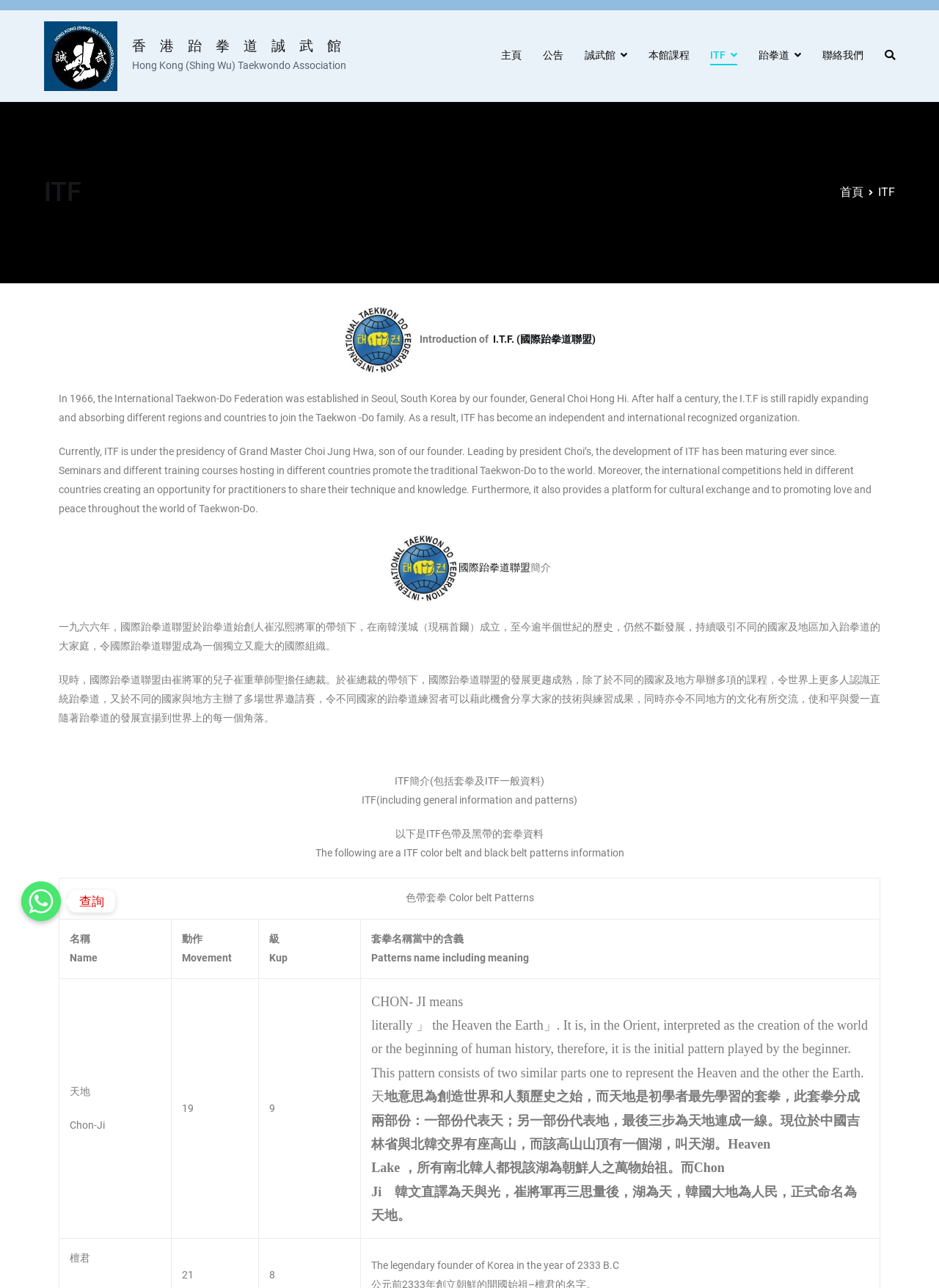Highlight the bounding box of the UI element that corresponds to this description: "首頁".

[0.895, 0.143, 0.92, 0.156]